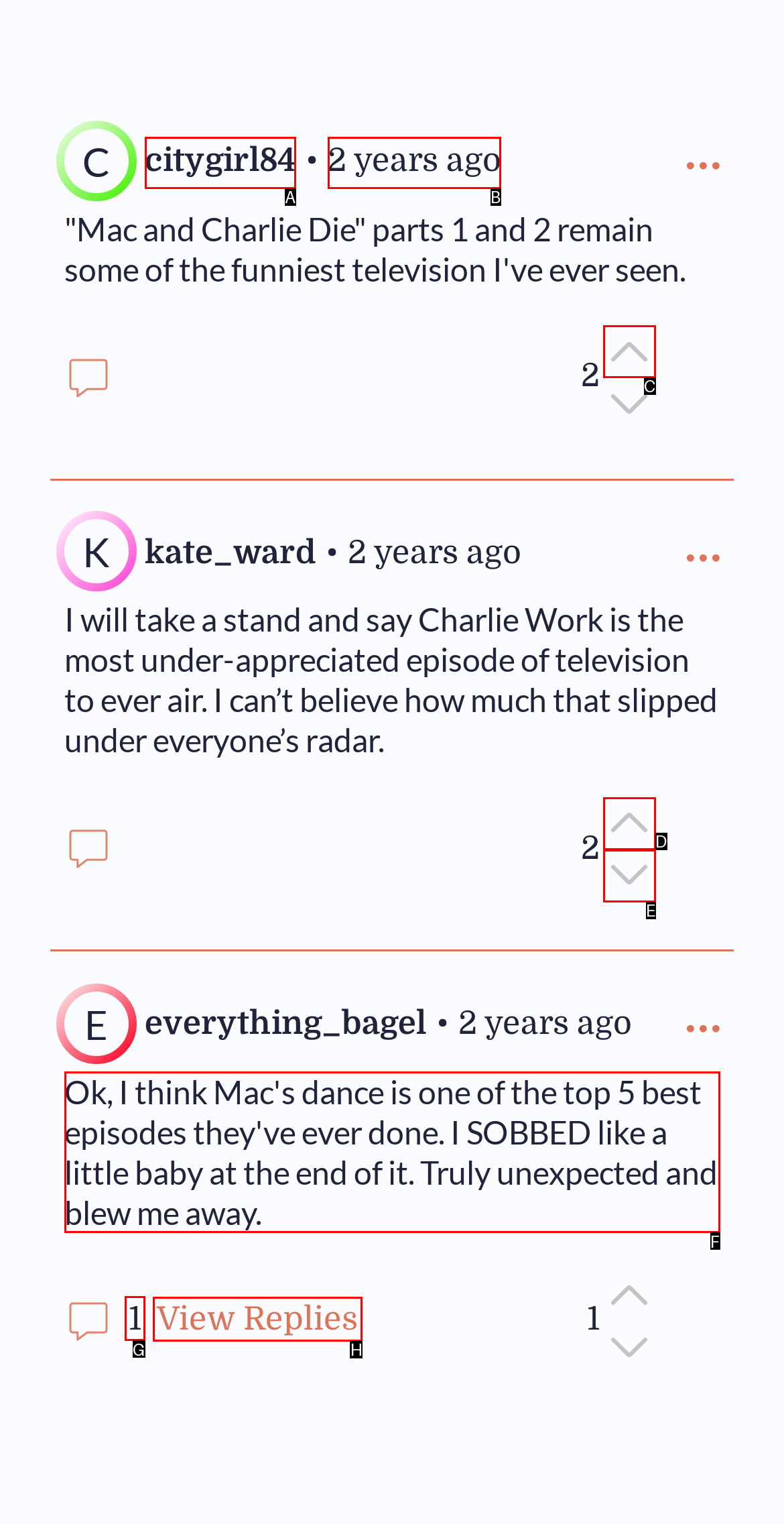Determine the letter of the UI element that will complete the task: View replies to a comment
Reply with the corresponding letter.

H